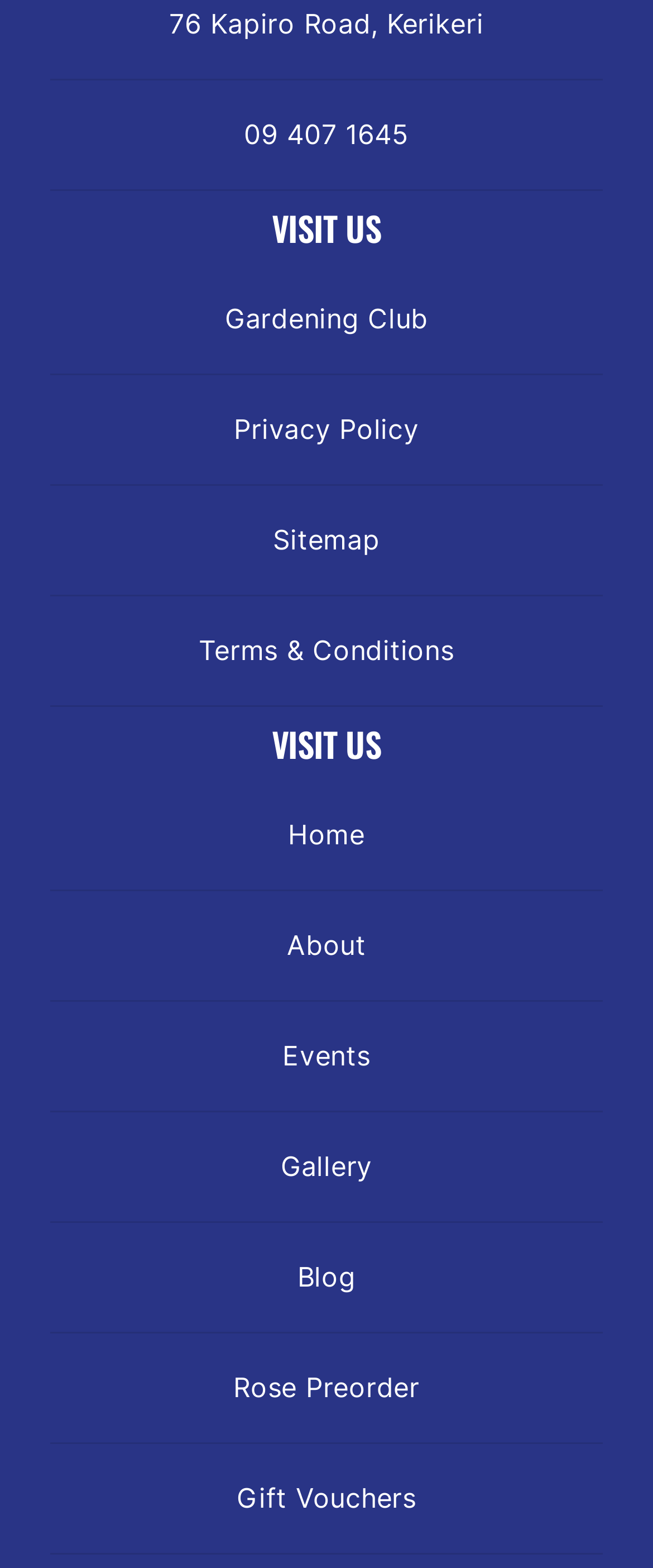Find the bounding box coordinates for the area that must be clicked to perform this action: "Go to Physicians and Team".

None